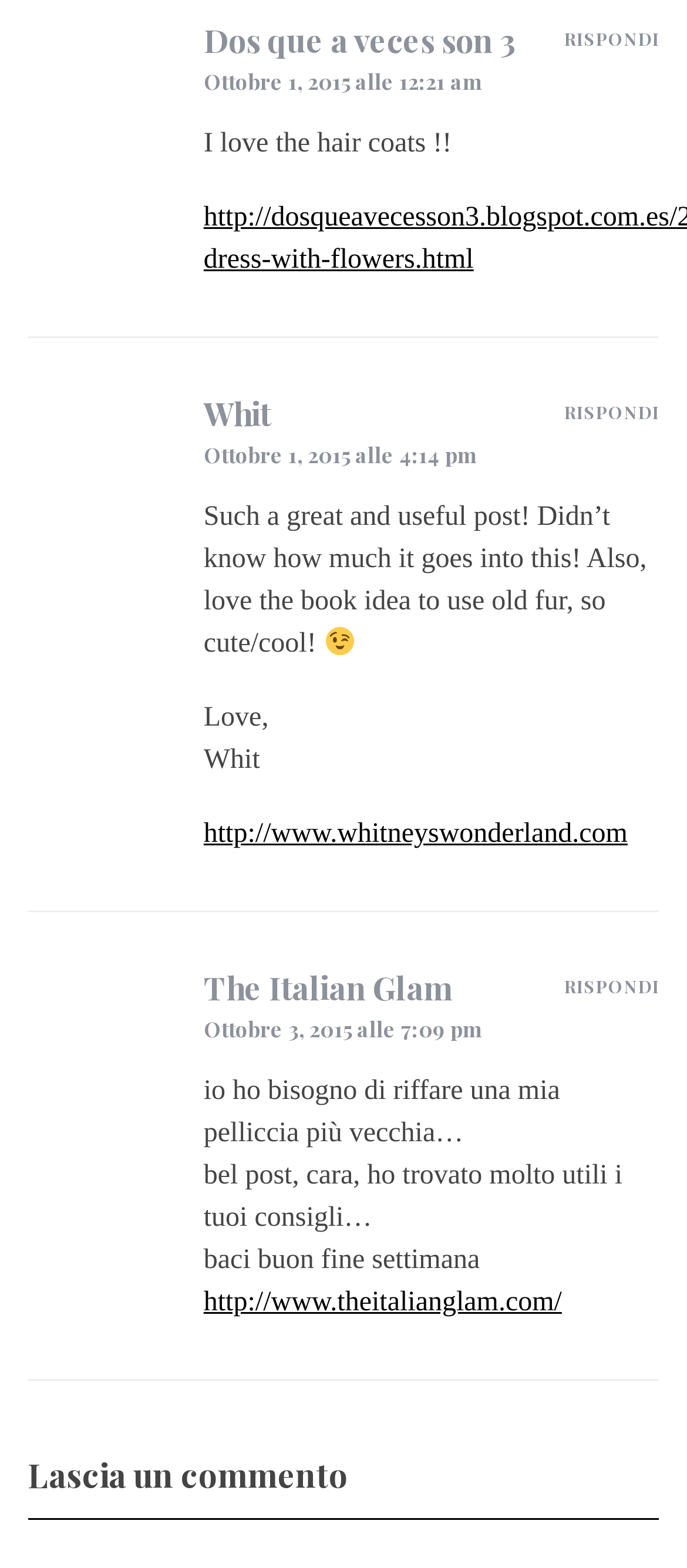Determine the bounding box coordinates of the clickable region to follow the instruction: "Respond to The Italian Glam".

[0.822, 0.622, 0.96, 0.637]